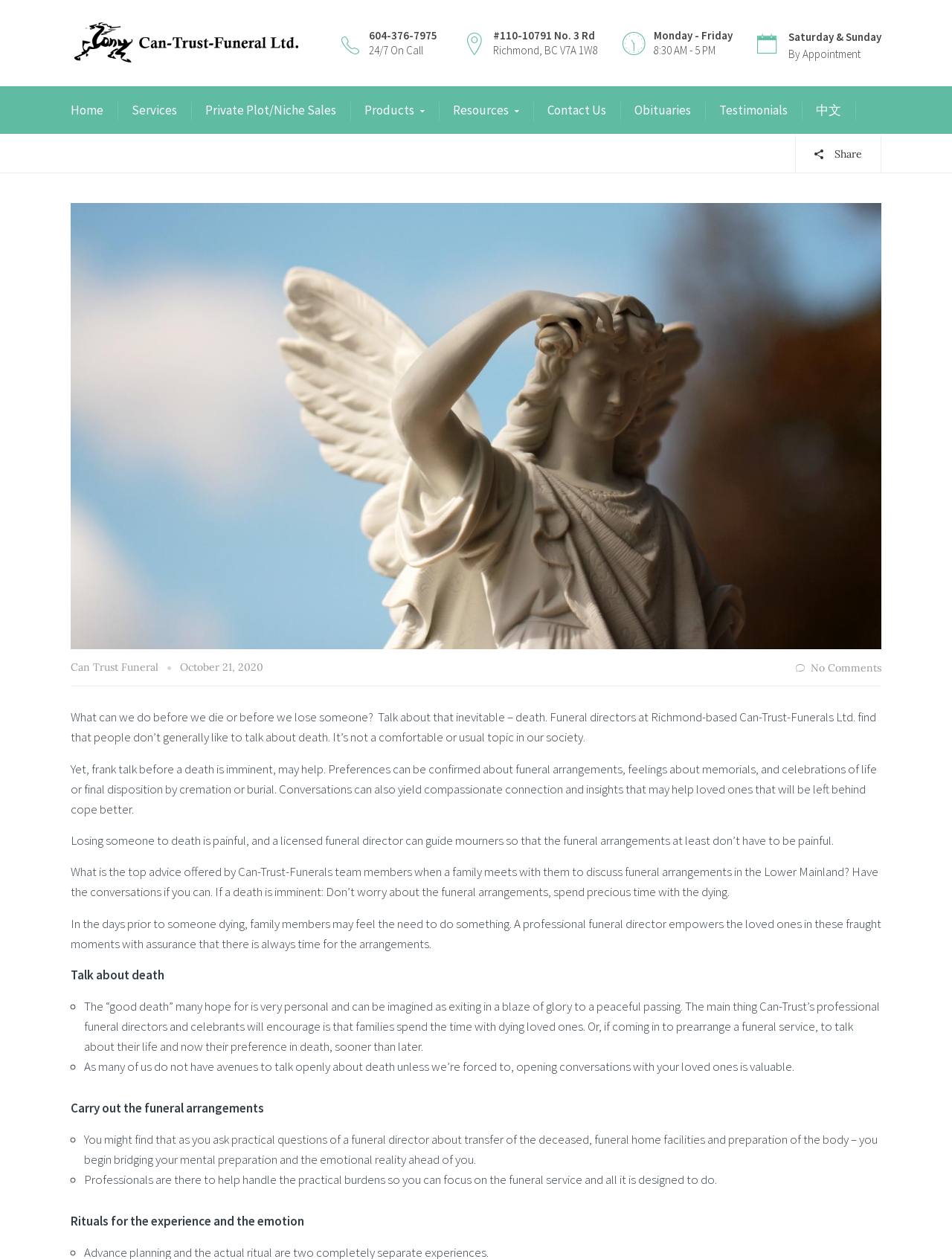What is the address of Can-Trust Funeral?
Give a thorough and detailed response to the question.

I found the address by looking at the top-right section of the webpage, where it lists the contact information.